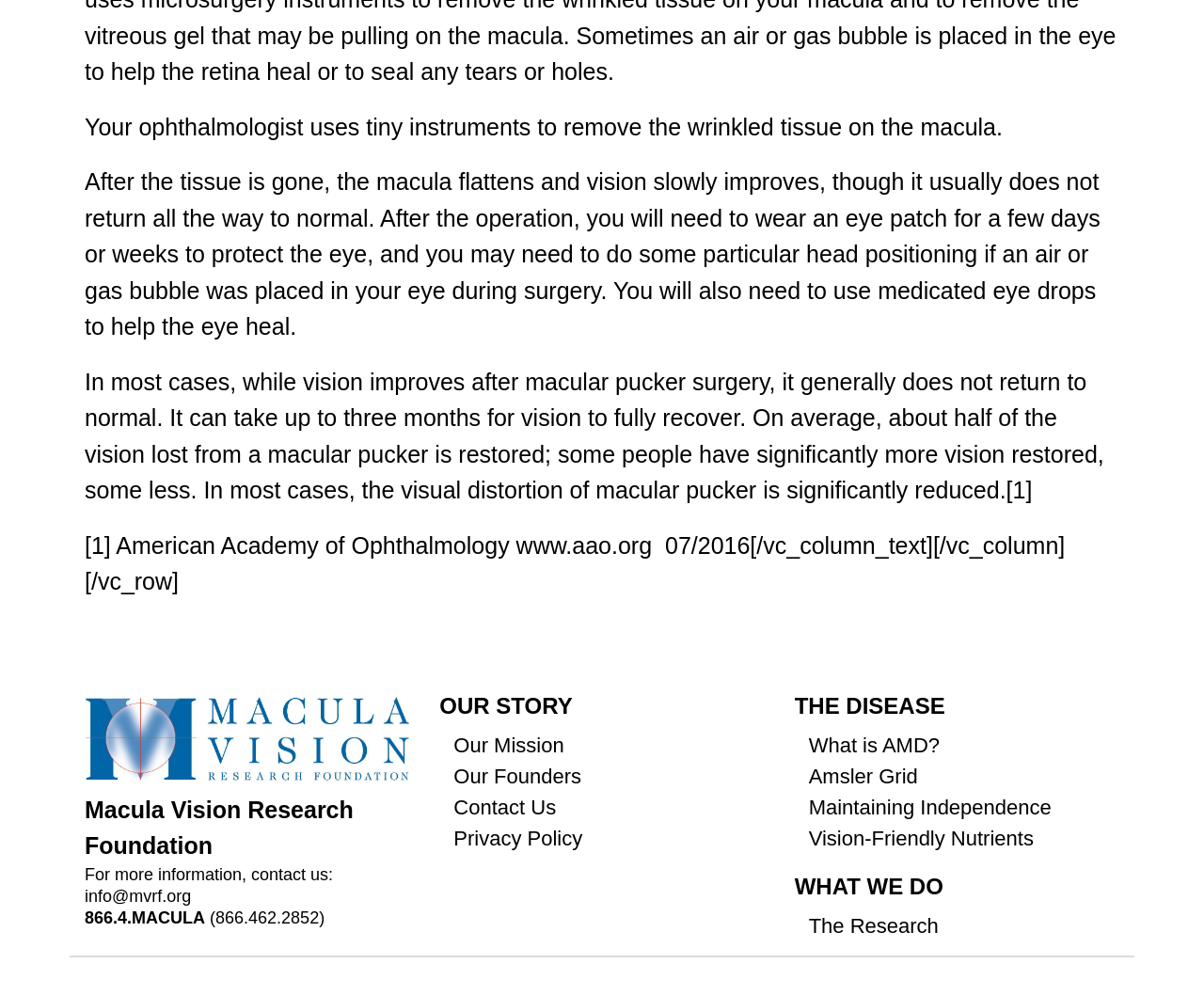What are the main sections of the webpage?
Give a detailed and exhaustive answer to the question.

The webpage is divided into several sections, including 'Our Story', 'The Disease', and 'What We Do', which provide information on the Macula Vision Research Foundation, macular health, and the organization's activities.